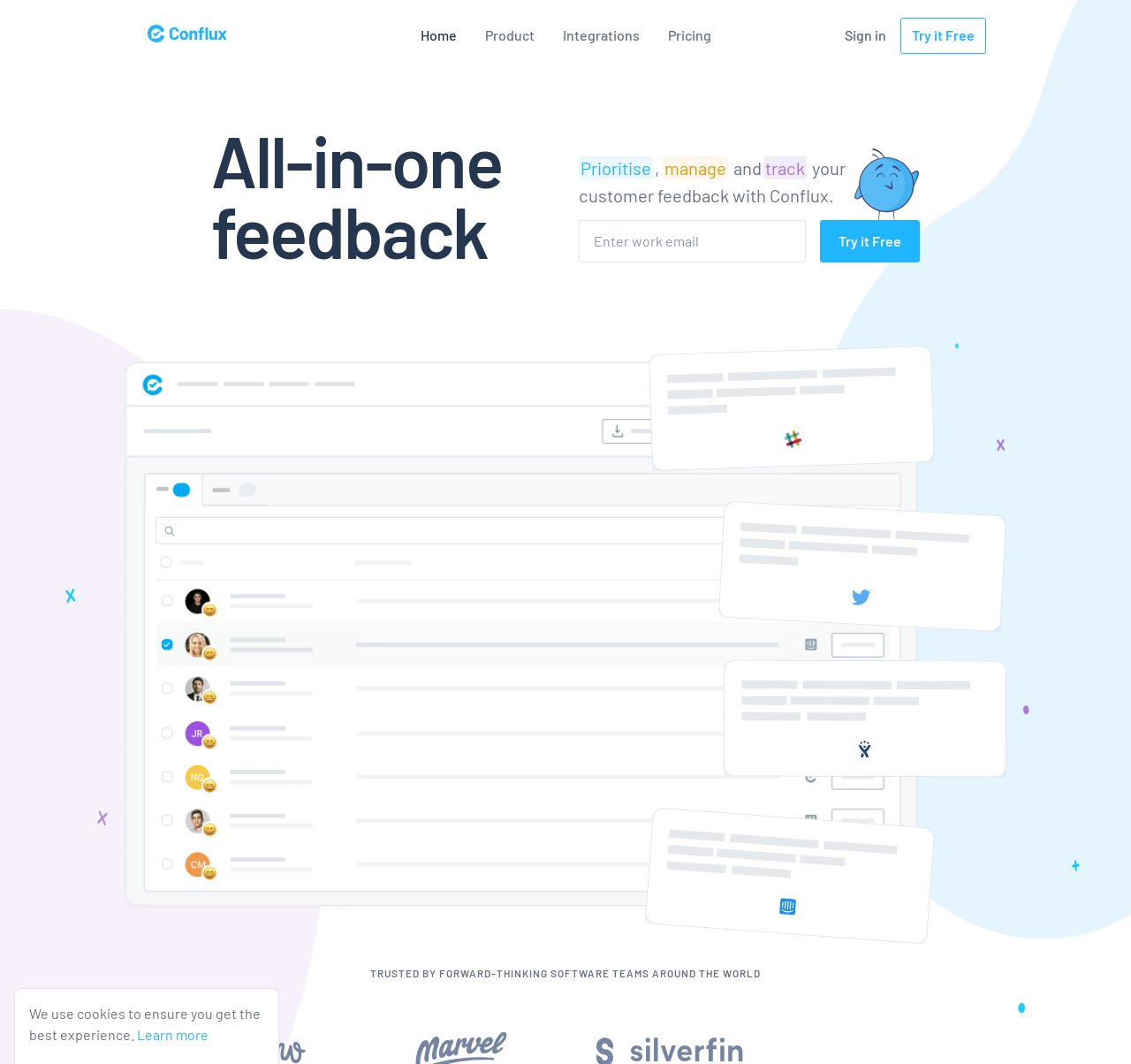Determine the bounding box coordinates for the region that must be clicked to execute the following instruction: "Click on the 'Home' link".

[0.359, 0.018, 0.416, 0.048]